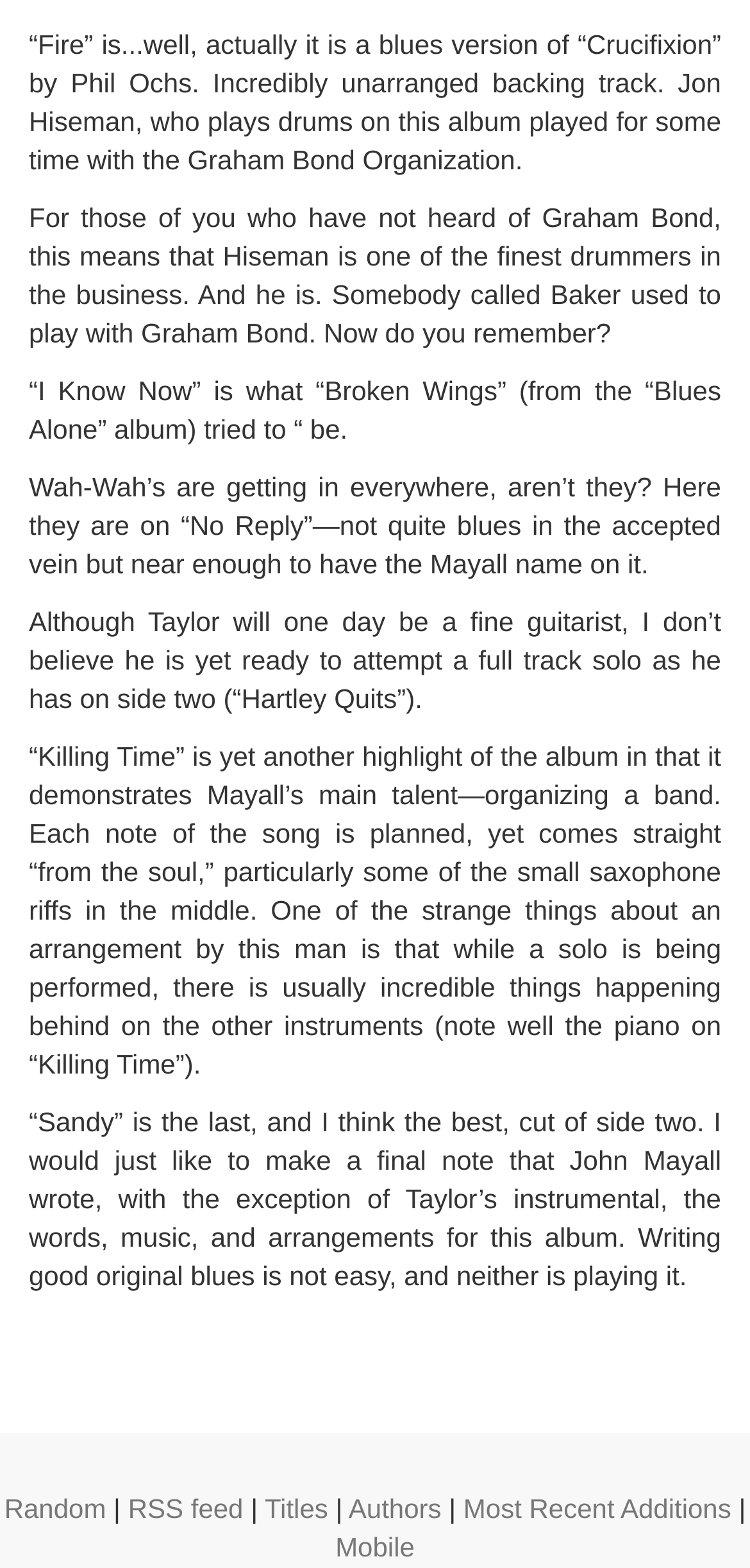Review the image closely and give a comprehensive answer to the question: What is the name of the song that demonstrates Mayall's main talent?

The text states that 'Killing Time' is a highlight of the album, demonstrating Mayall's main talent, which is organizing a band.